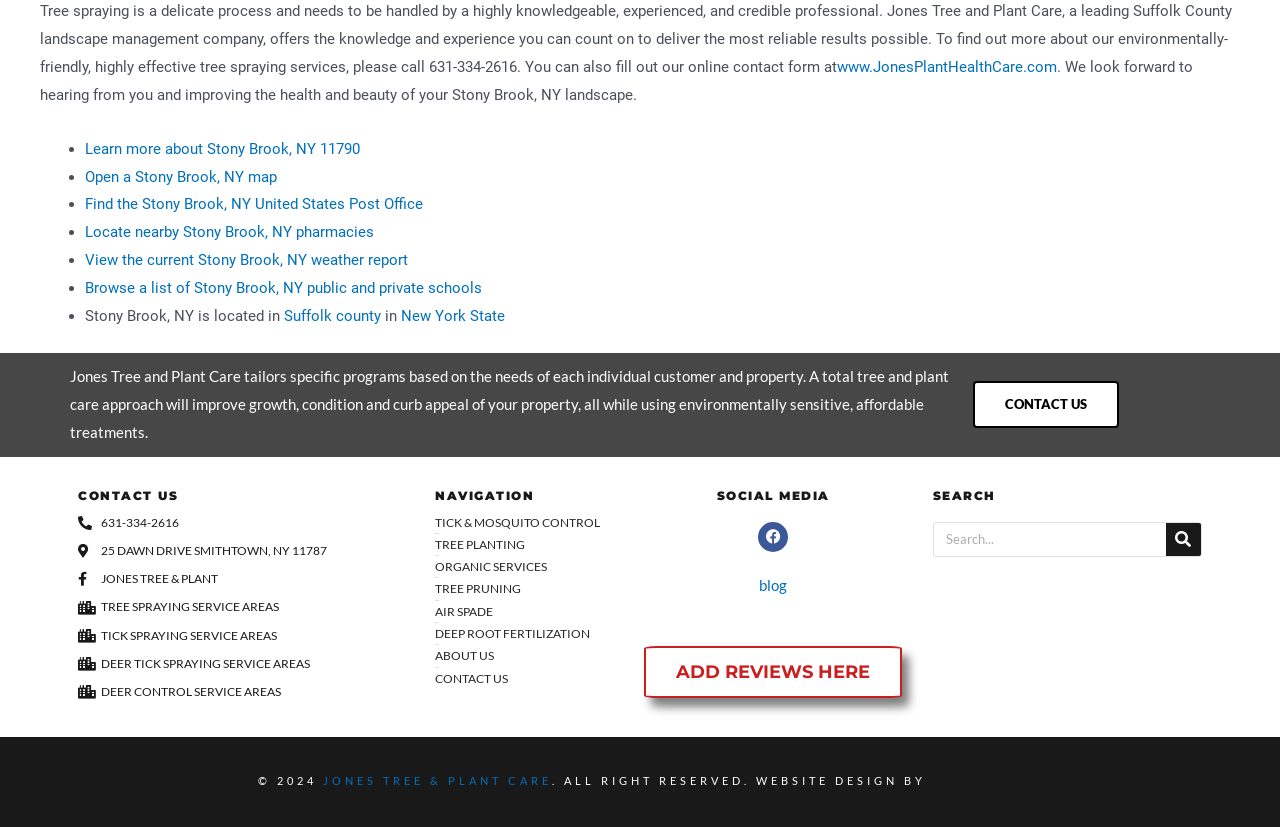For the element described, predict the bounding box coordinates as (top-left x, top-left y, bottom-right x, bottom-right y). All values should be between 0 and 1. Element description: 631-334-2616

[0.061, 0.619, 0.327, 0.646]